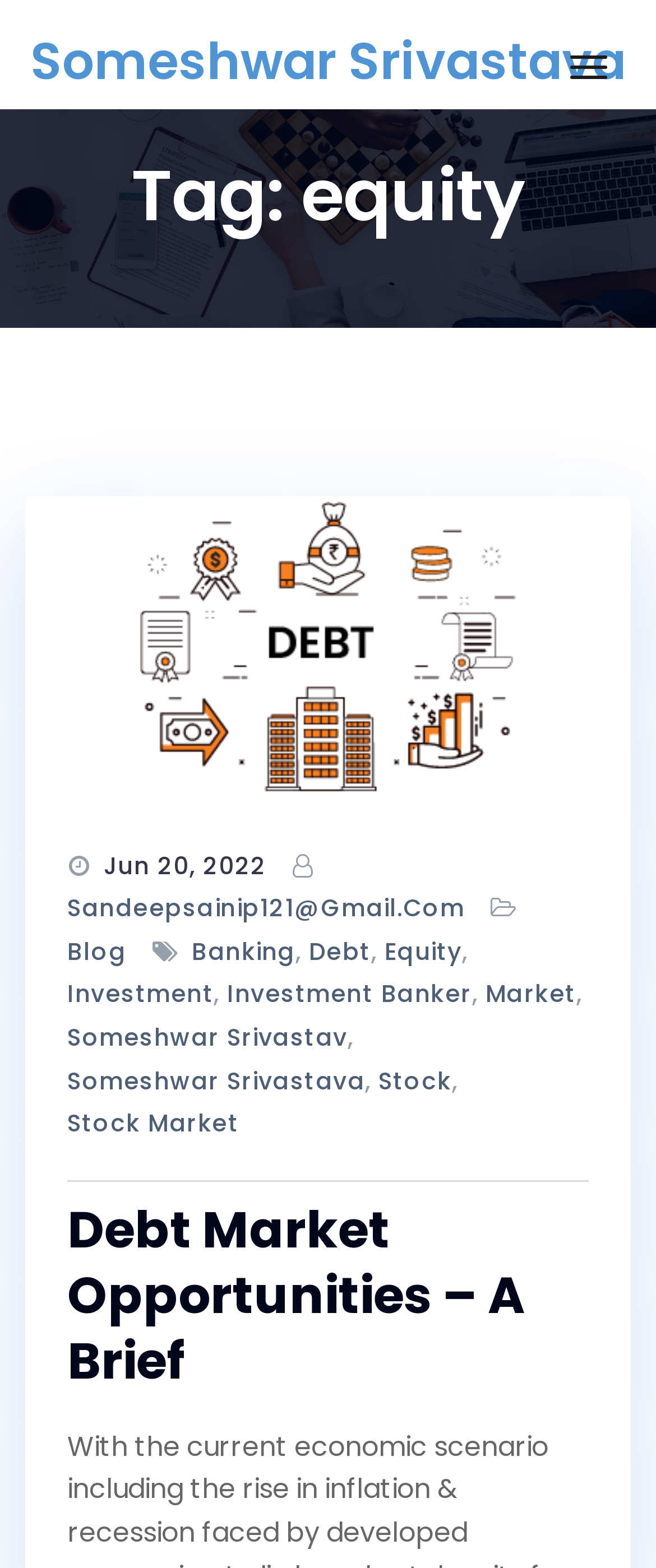Locate the bounding box coordinates of the item that should be clicked to fulfill the instruction: "go to the blog page".

[0.103, 0.594, 0.192, 0.621]